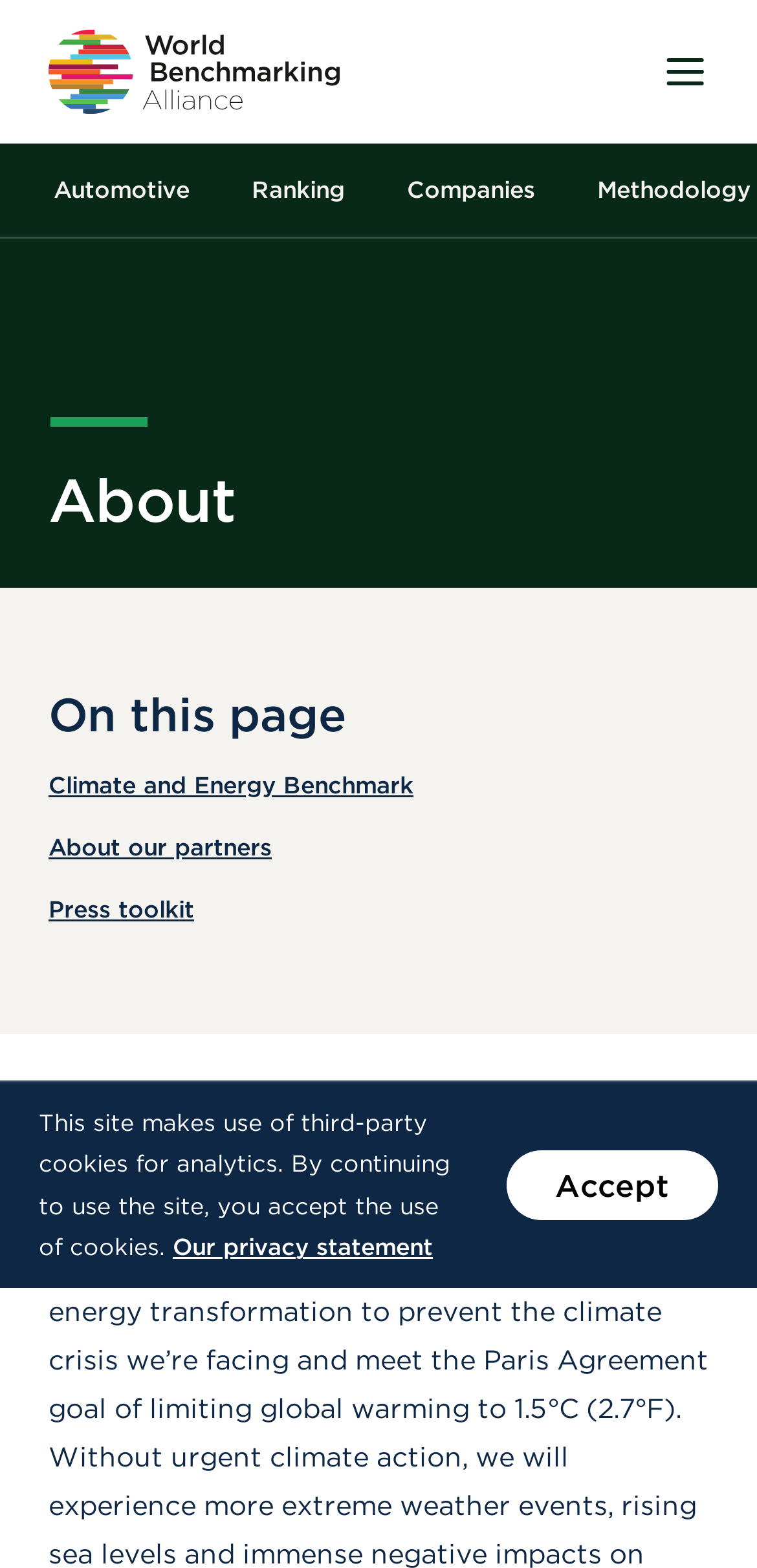Provide a one-word or short-phrase response to the question:
What is the purpose of the cookie consent dialog?

To accept cookies